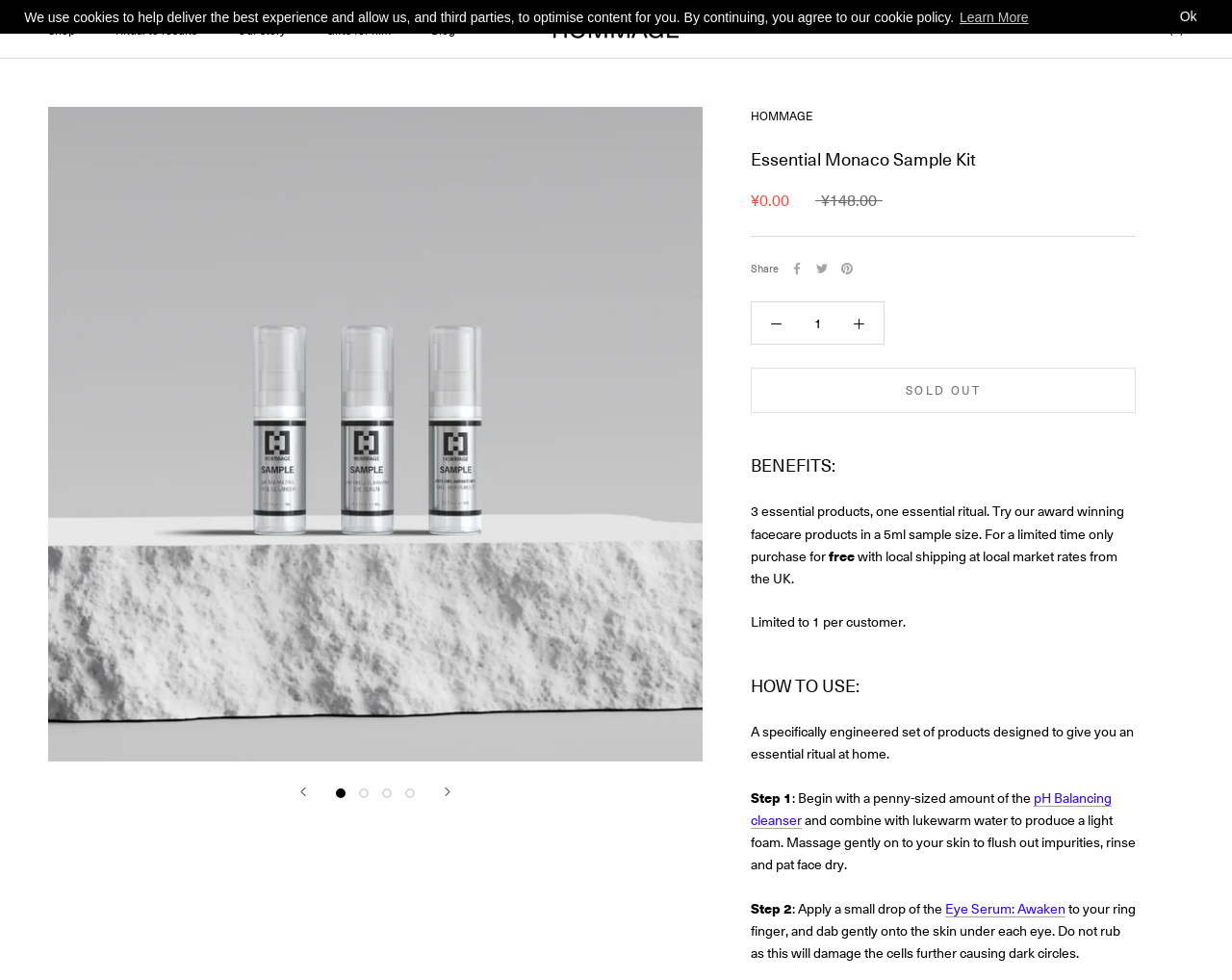Identify the bounding box coordinates for the region to click in order to carry out this instruction: "Click the 'Shop' link". Provide the coordinates using four float numbers between 0 and 1, formatted as [left, top, right, bottom].

[0.039, 0.022, 0.061, 0.039]